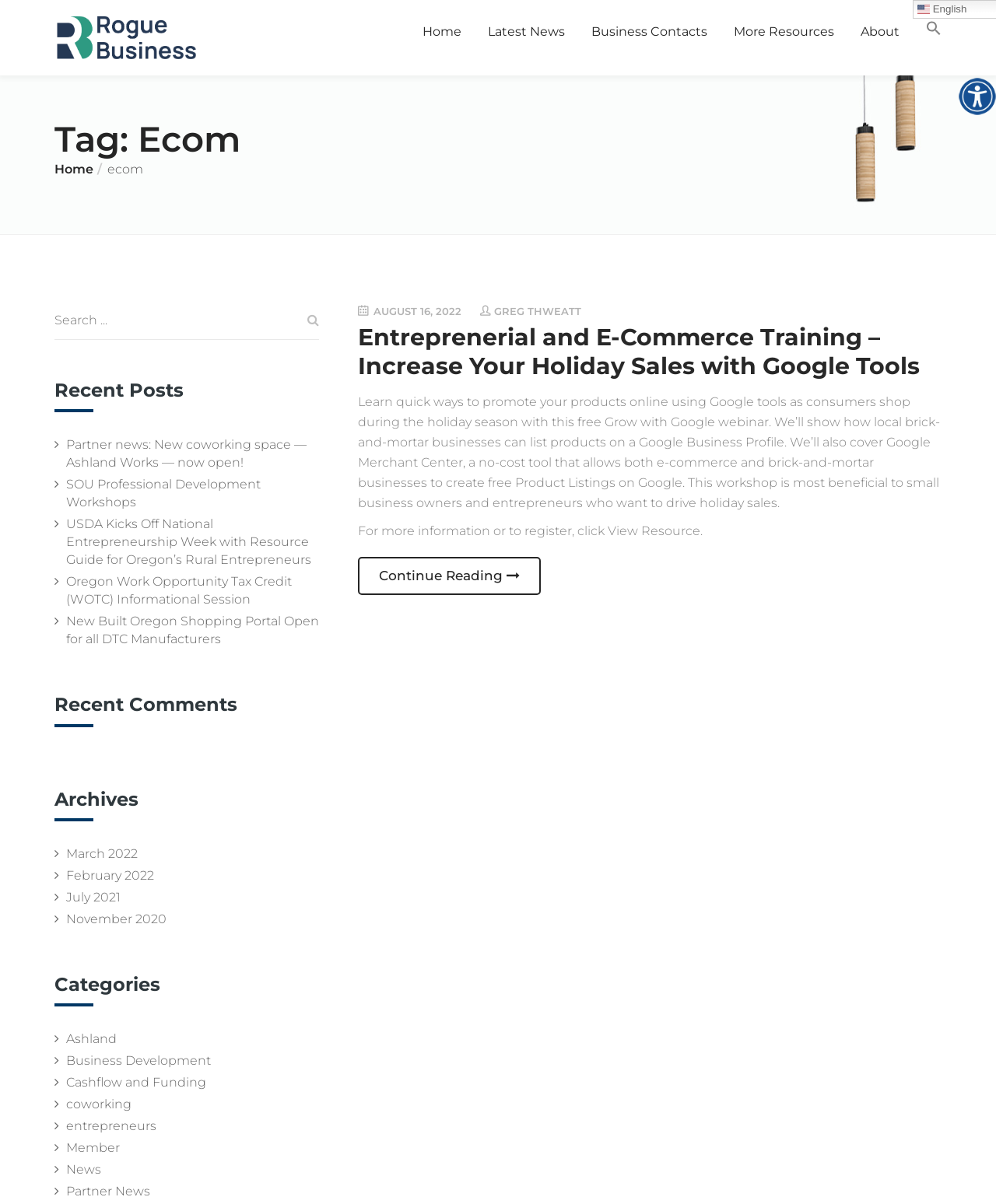Indicate the bounding box coordinates of the element that must be clicked to execute the instruction: "Go to Rogue Business homepage". The coordinates should be given as four float numbers between 0 and 1, i.e., [left, top, right, bottom].

[0.055, 0.024, 0.199, 0.036]